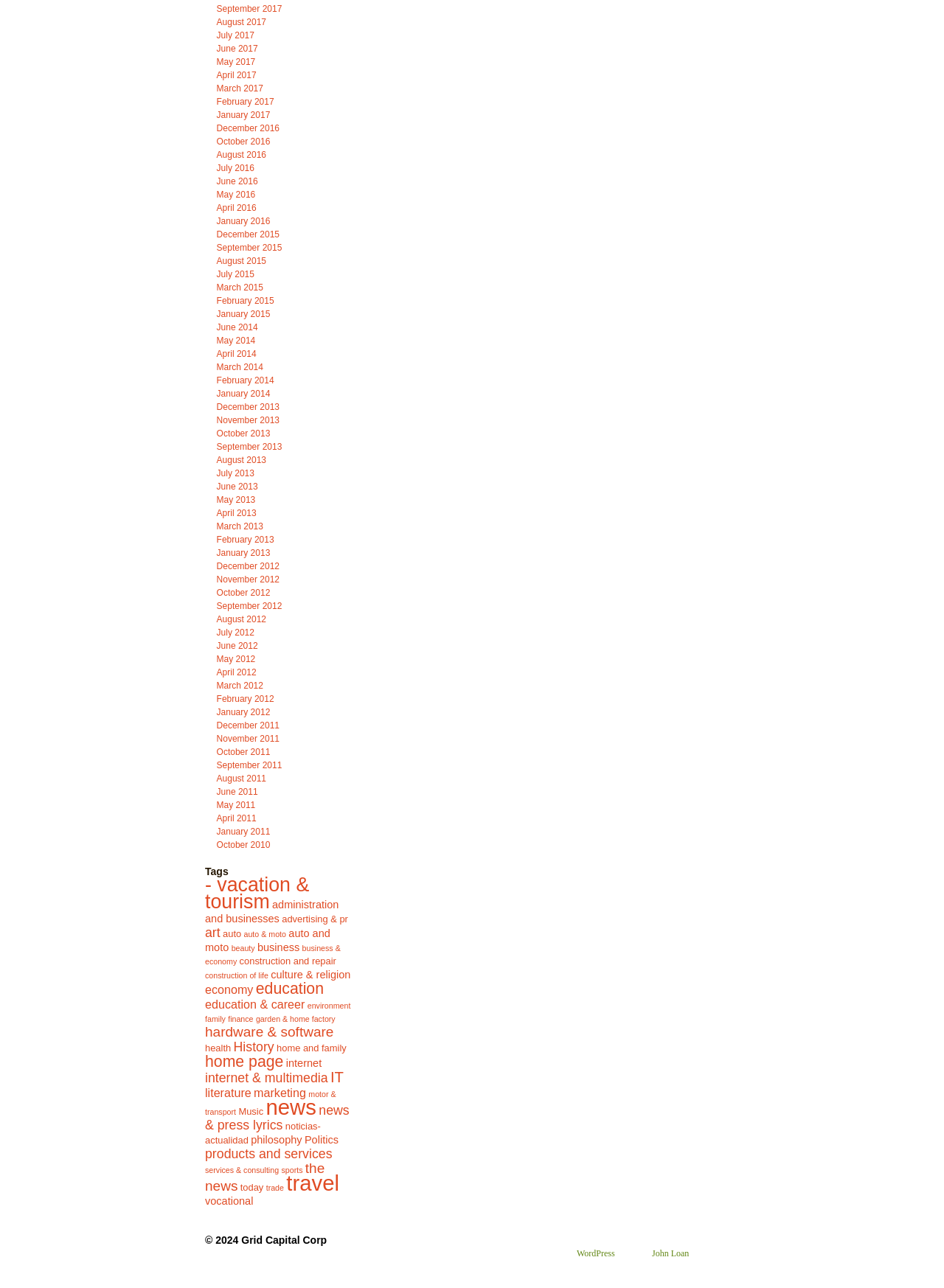Please respond in a single word or phrase: 
How many links are there on the webpage?

97